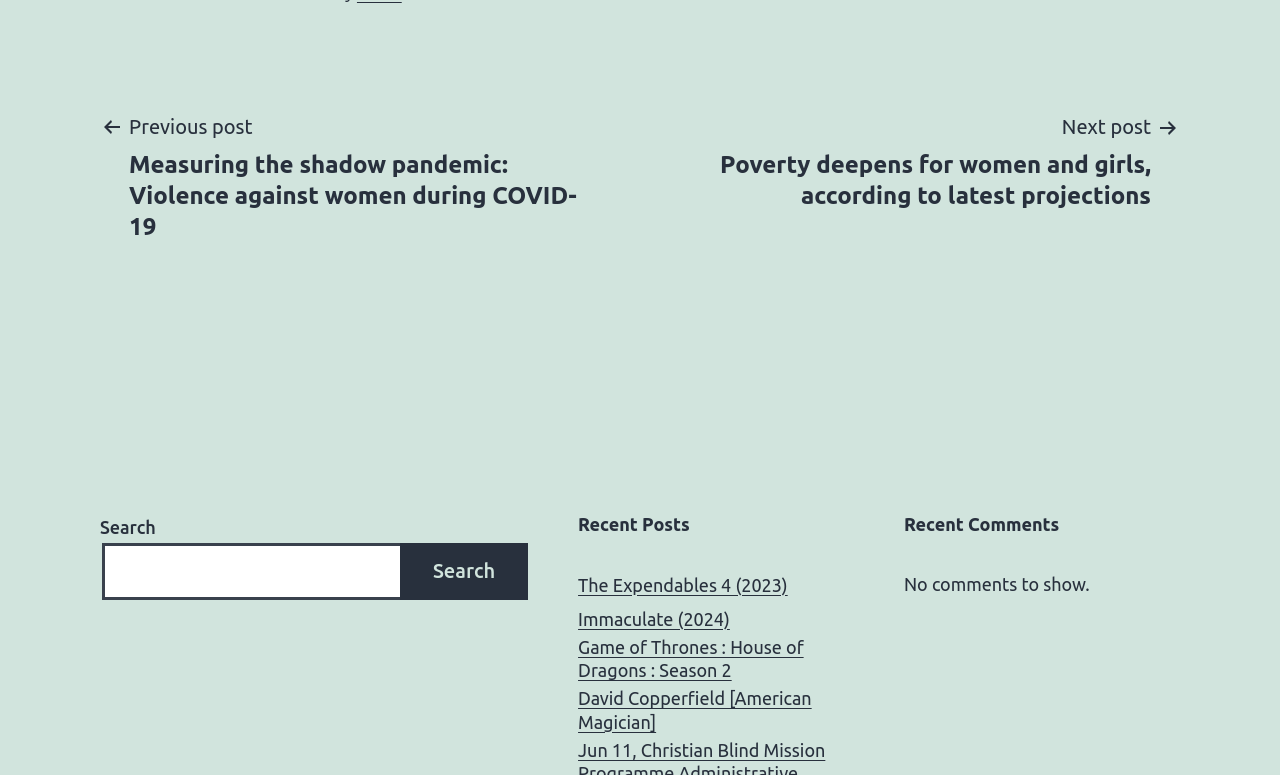Find the bounding box coordinates for the area you need to click to carry out the instruction: "Go to previous post". The coordinates should be four float numbers between 0 and 1, indicated as [left, top, right, bottom].

[0.078, 0.142, 0.492, 0.313]